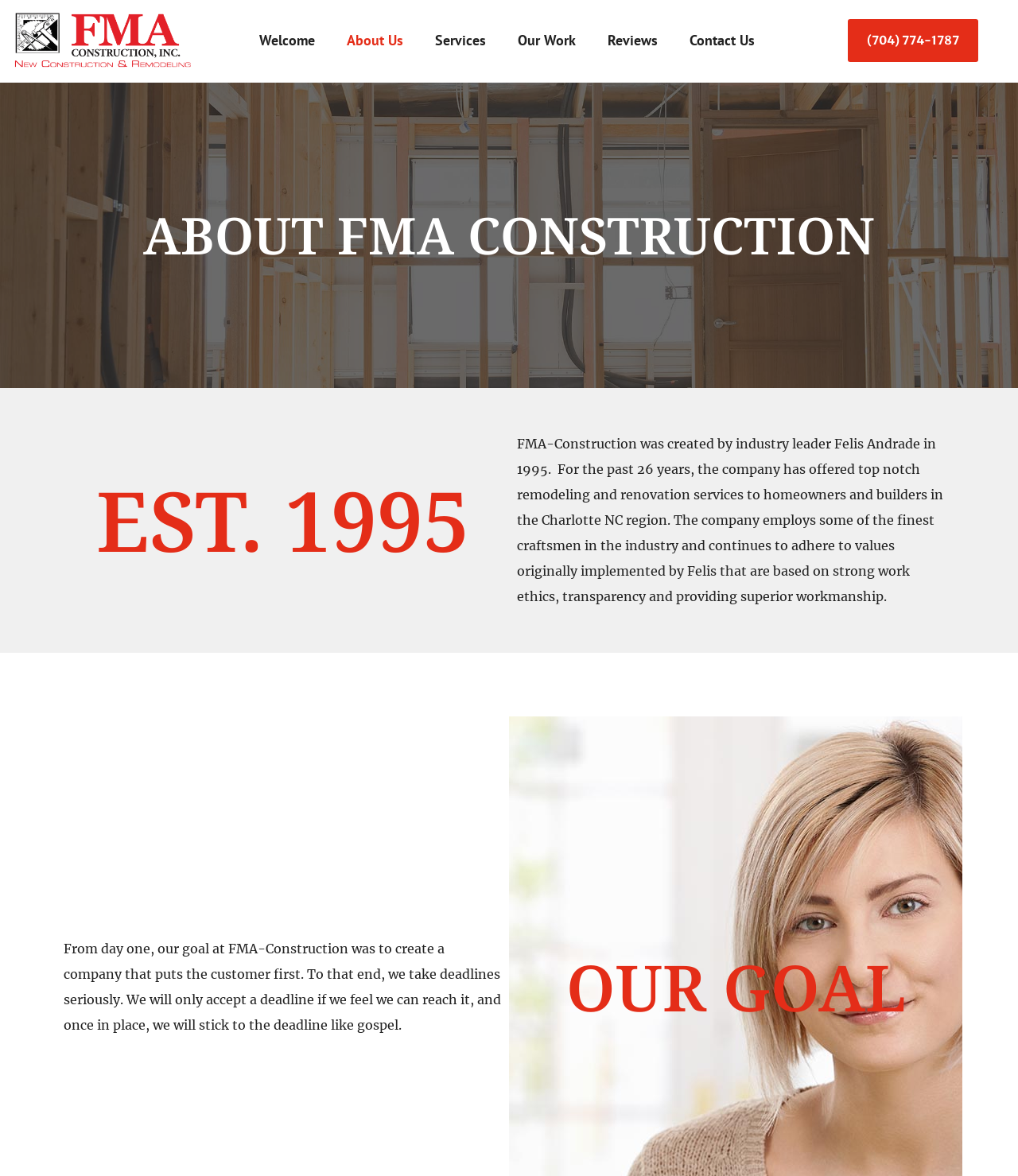Give a full account of the webpage's elements and their arrangement.

The webpage is about FMA Construction, a company that provides remodeling and renovation services. At the top, there is a navigation menu with links to different sections of the website, including "Welcome", "About Us", "Services", "Our Work", "Reviews", and "Contact Us". 

To the right of the navigation menu, there is a phone number, "(704) 774-1787". Below the navigation menu, there is a heading "ABOUT FMA CONSTRUCTION" that spans almost the entire width of the page. 

Under the heading, there is a brief description of the company, stating that it was established in 1995 by Felis Andrade and has been providing top-notch services to homeowners and builders in the Charlotte NC region for 26 years. 

Further down, there is more text that explains the company's values, which are based on strong work ethics, transparency, and providing superior workmanship. The company employs skilled craftsmen and prioritizes customer satisfaction. 

At the bottom of the page, there is another section with a heading "OUR GOAL" that is centered. Below this heading, there is a paragraph that explains the company's commitment to meeting deadlines and putting customers first.